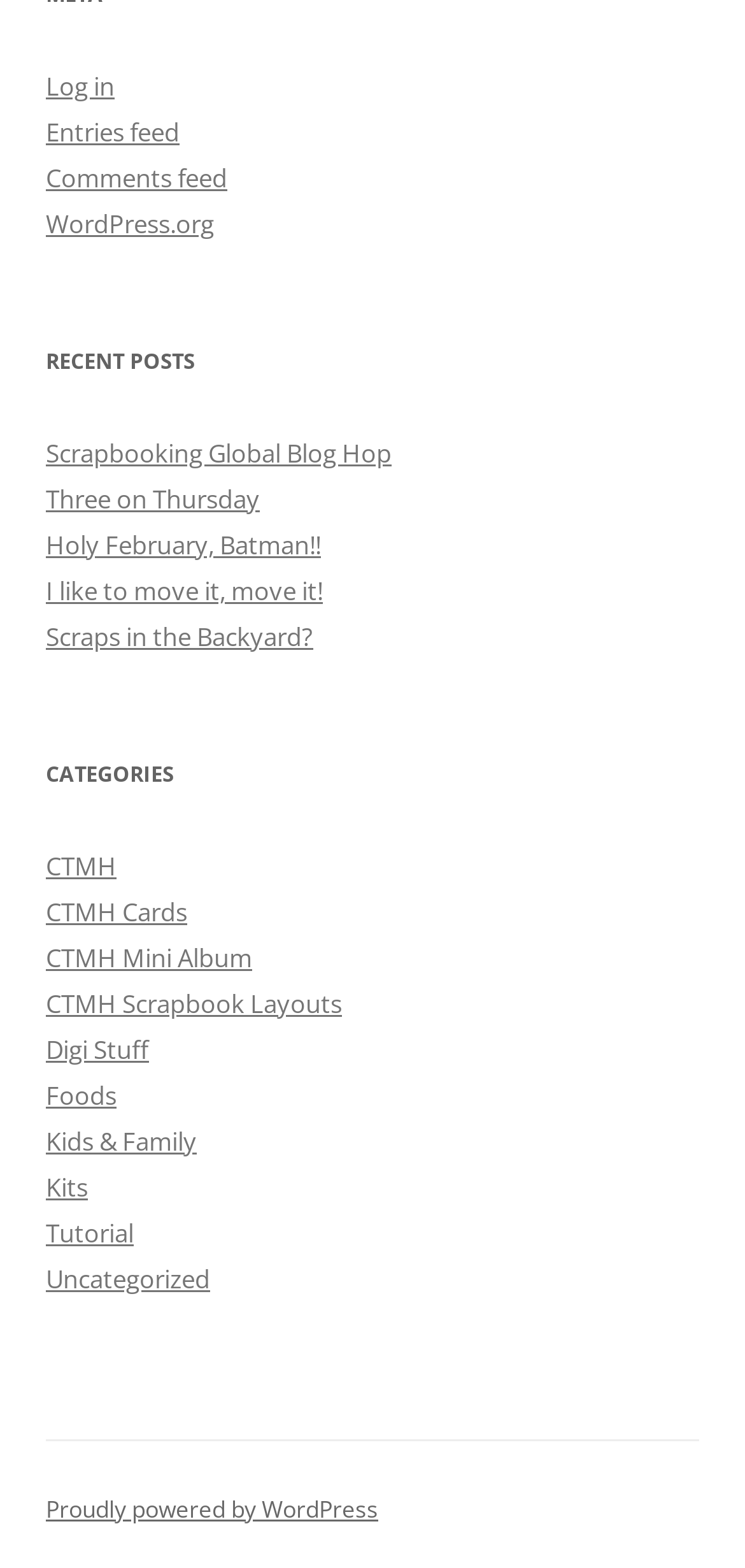Locate the bounding box of the UI element defined by this description: "CTMH Cards". The coordinates should be given as four float numbers between 0 and 1, formatted as [left, top, right, bottom].

[0.062, 0.57, 0.251, 0.592]